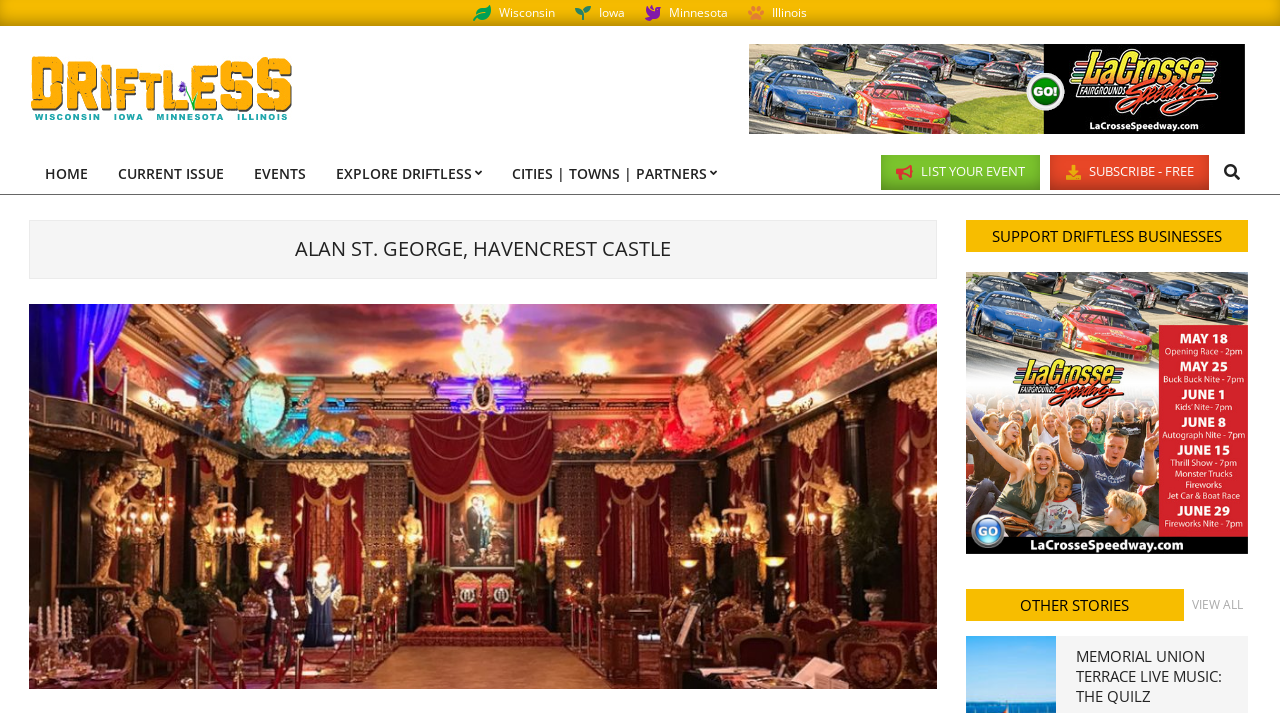Locate the bounding box coordinates of the clickable region necessary to complete the following instruction: "List your event". Provide the coordinates in the format of four float numbers between 0 and 1, i.e., [left, top, right, bottom].

[0.72, 0.228, 0.801, 0.253]